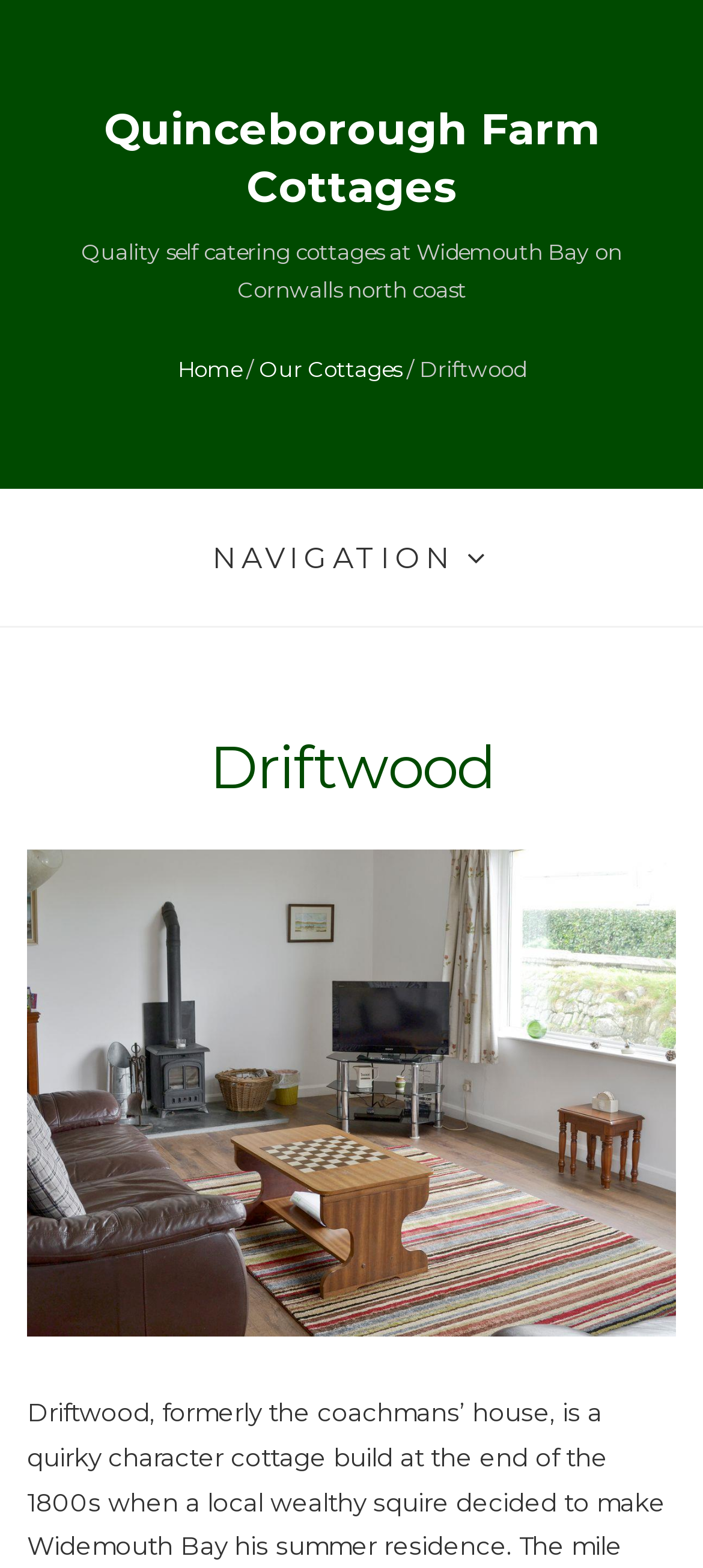Please respond in a single word or phrase: 
What is the name of the cottage?

Driftwood